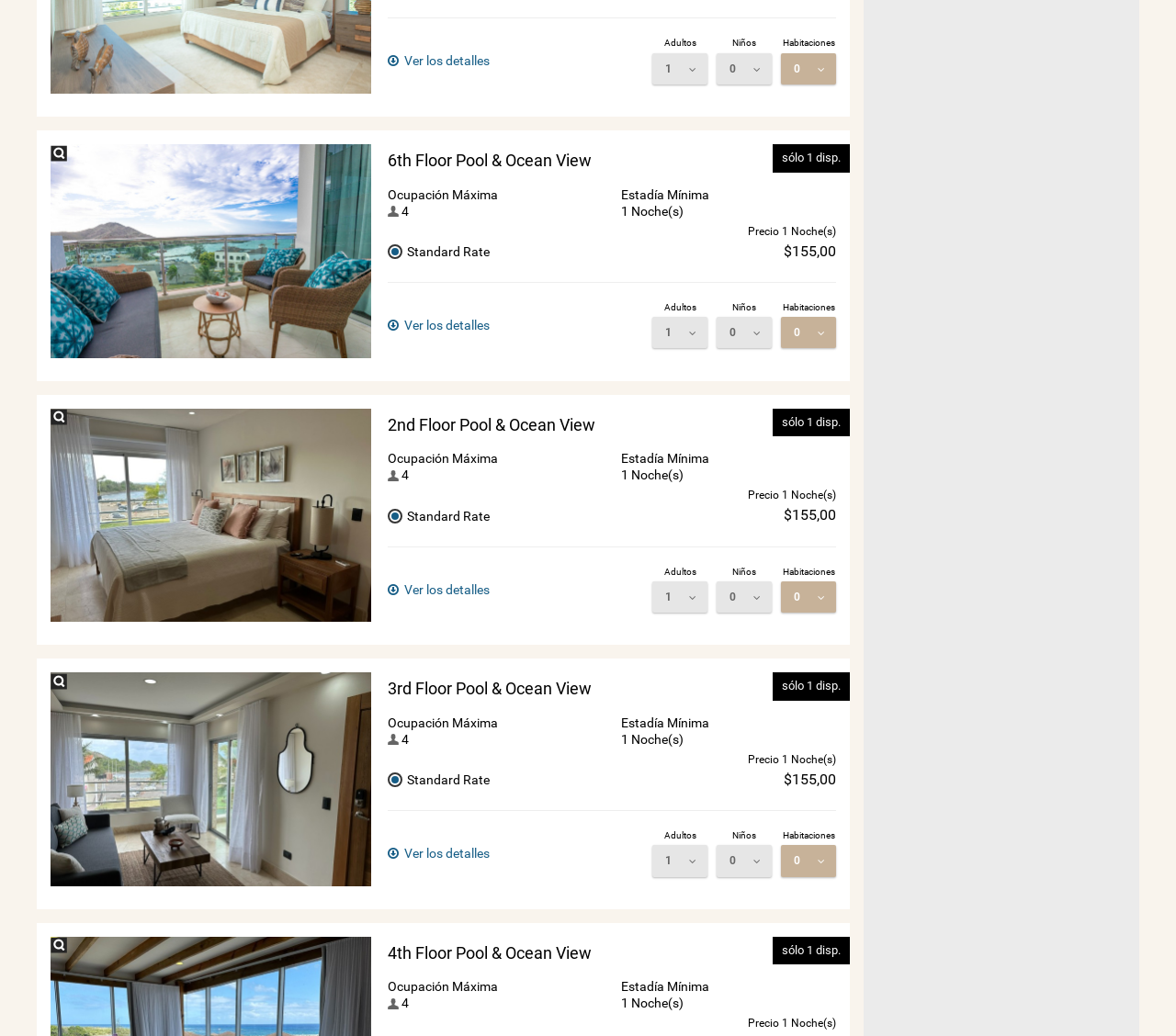Locate the bounding box of the UI element with the following description: "parent_node: Adultos aria-label="Ver los detalles"".

[0.33, 0.05, 0.416, 0.068]